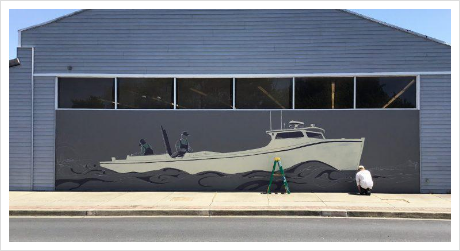Refer to the screenshot and answer the following question in detail:
What is the painter doing?

The painter is seen diligently applying finishing touches on the mural, crouched near the base, which indicates that the painter is in the process of completing the artwork.